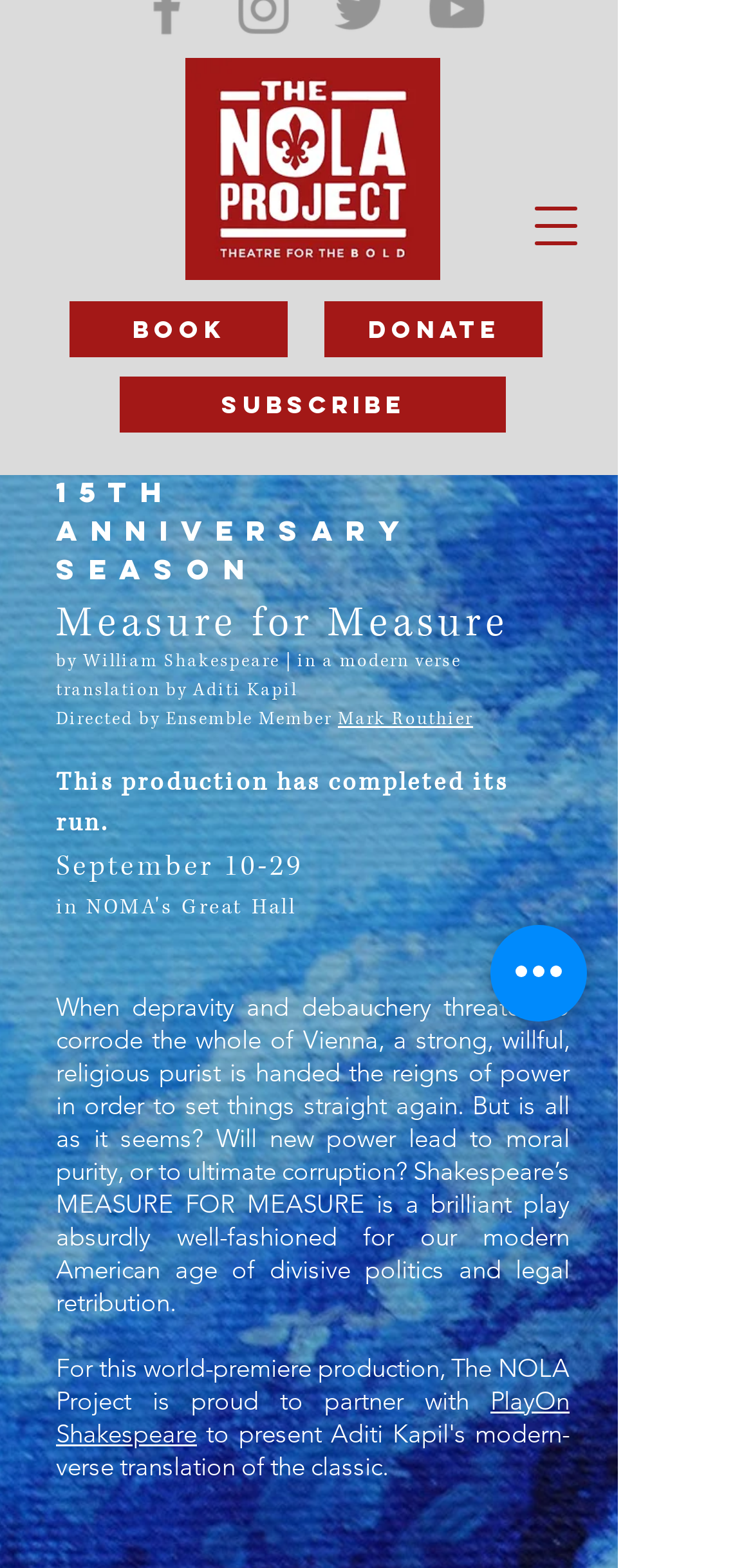Who is the director of the play?
Please use the visual content to give a single word or phrase answer.

Mark Routhier